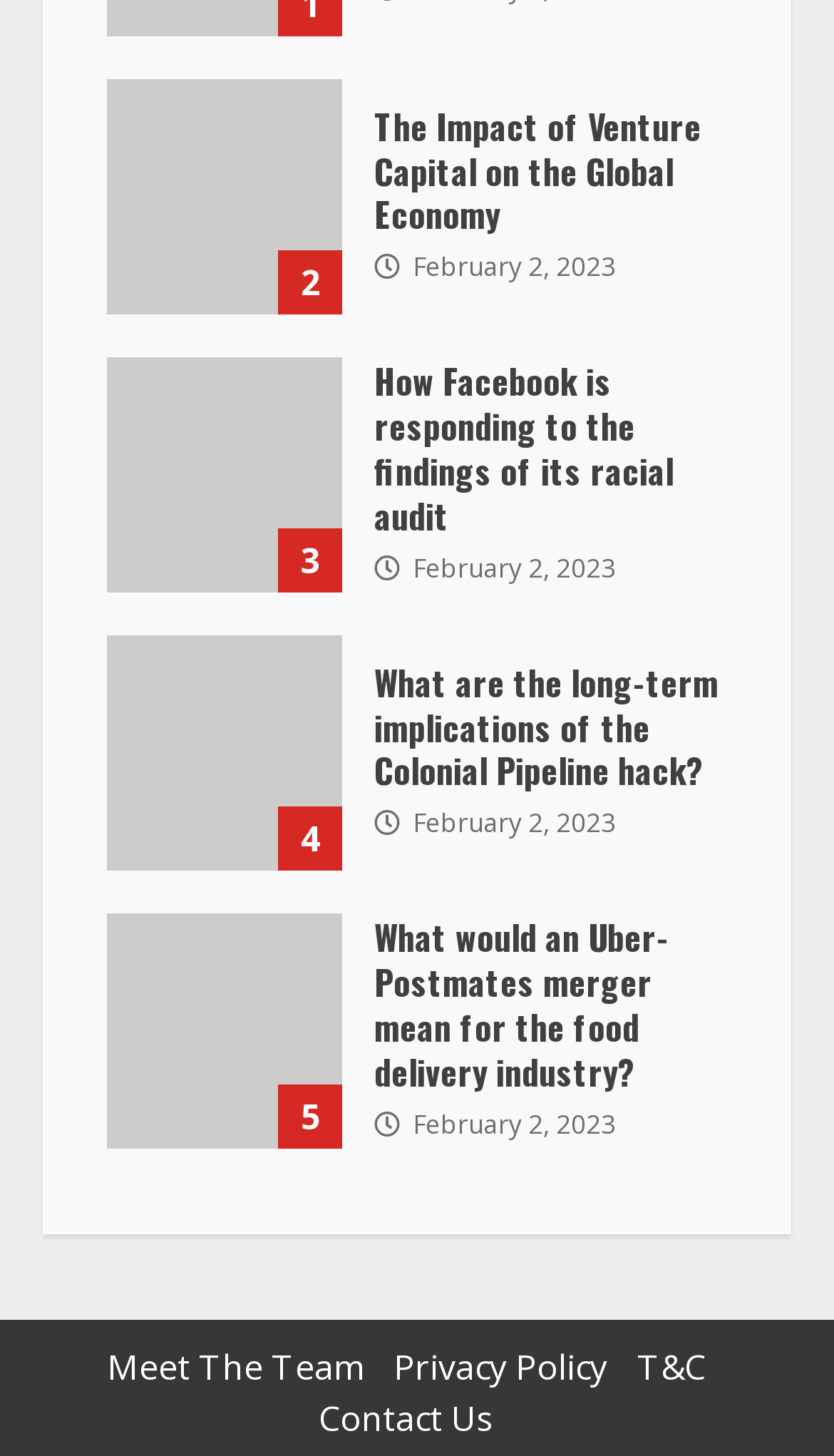Using the provided element description: "Privacy Policy", identify the bounding box coordinates. The coordinates should be four floats between 0 and 1 in the order [left, top, right, bottom].

[0.472, 0.922, 0.728, 0.954]